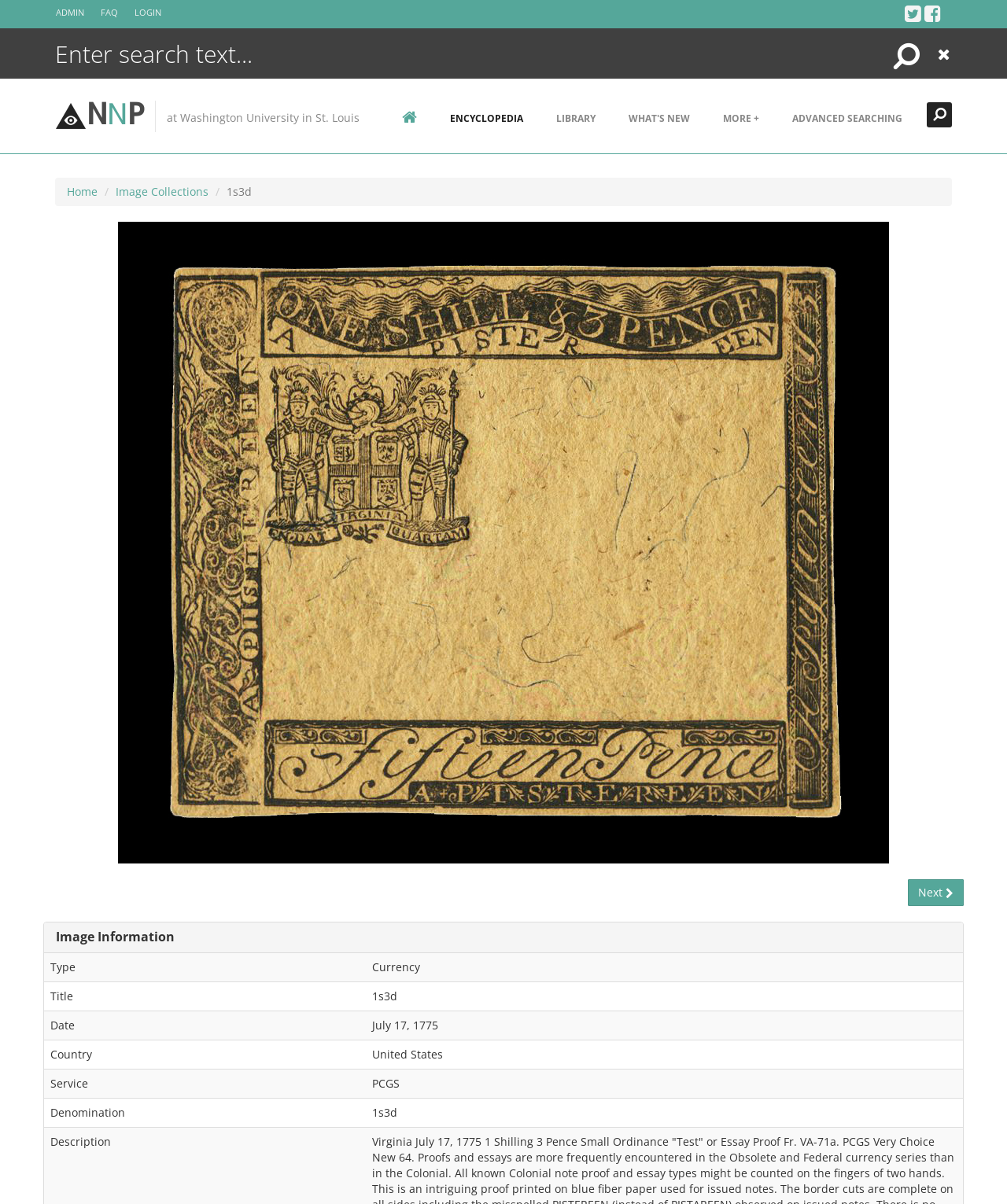Find the bounding box coordinates of the clickable area required to complete the following action: "next page".

[0.902, 0.73, 0.957, 0.752]